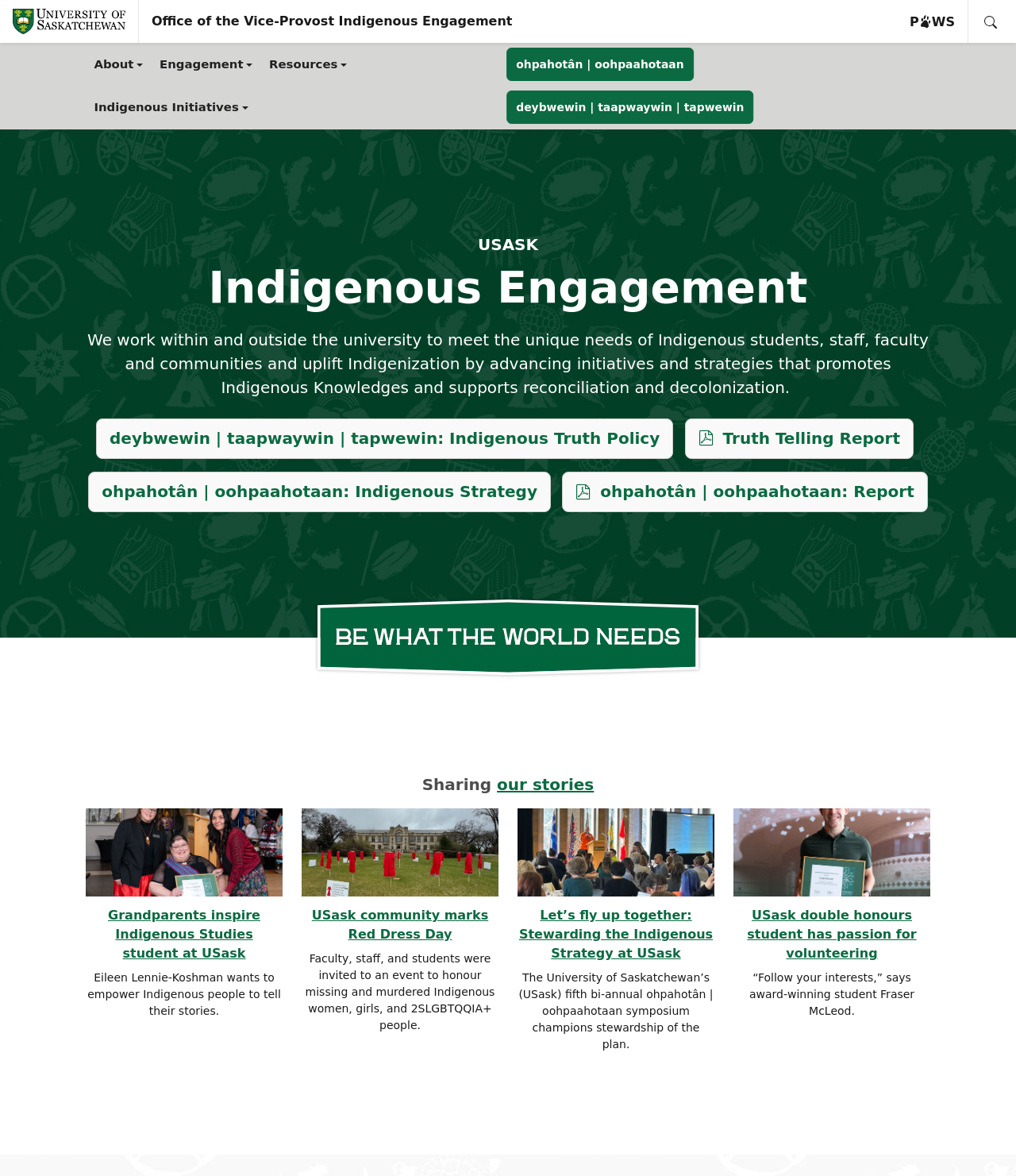Please find the bounding box coordinates (top-left x, top-left y, bottom-right x, bottom-right y) in the screenshot for the UI element described as follows: → Quick Chicken Stroganoff

None